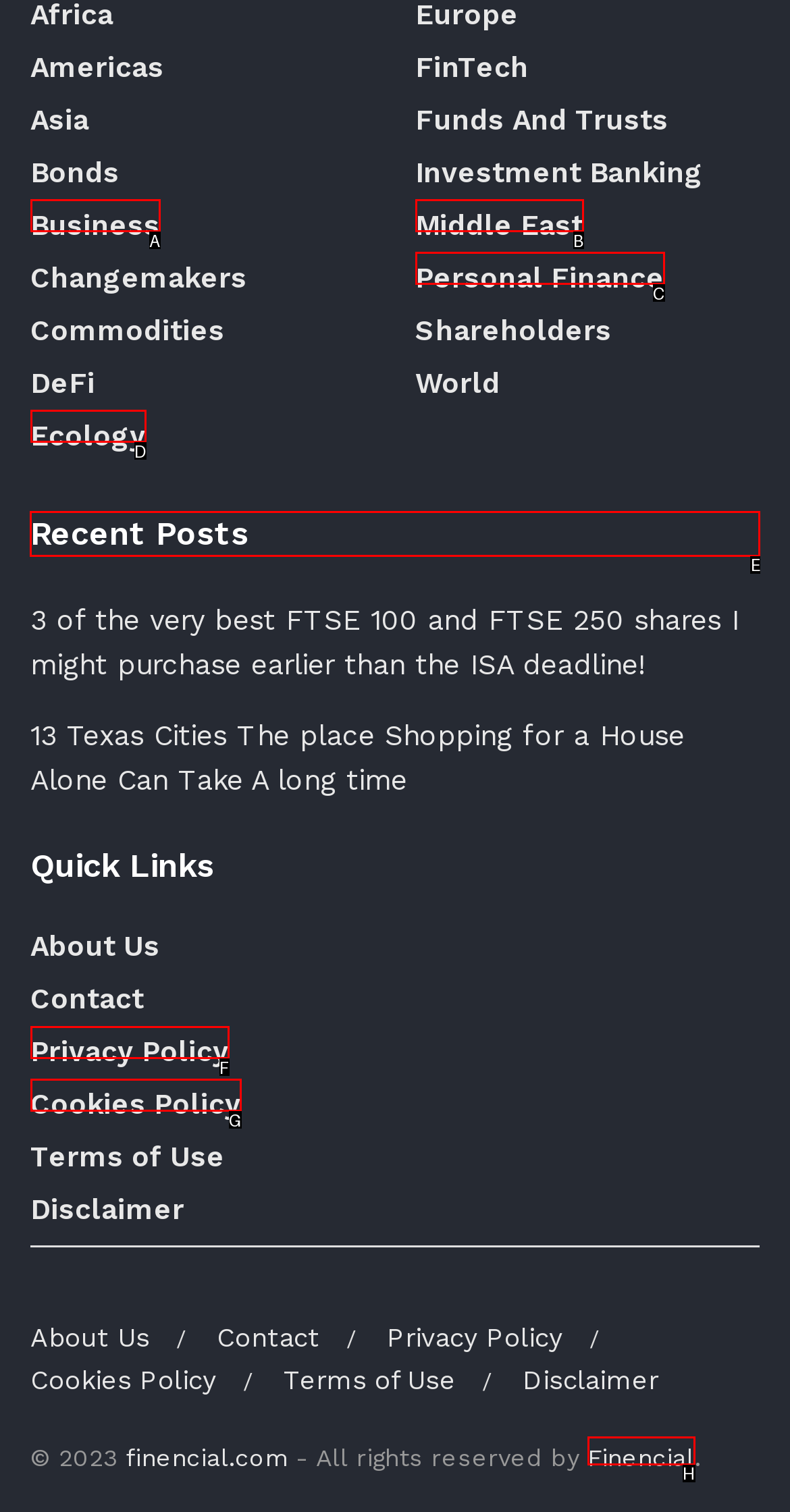Tell me which element should be clicked to achieve the following objective: View Recent Posts
Reply with the letter of the correct option from the displayed choices.

E